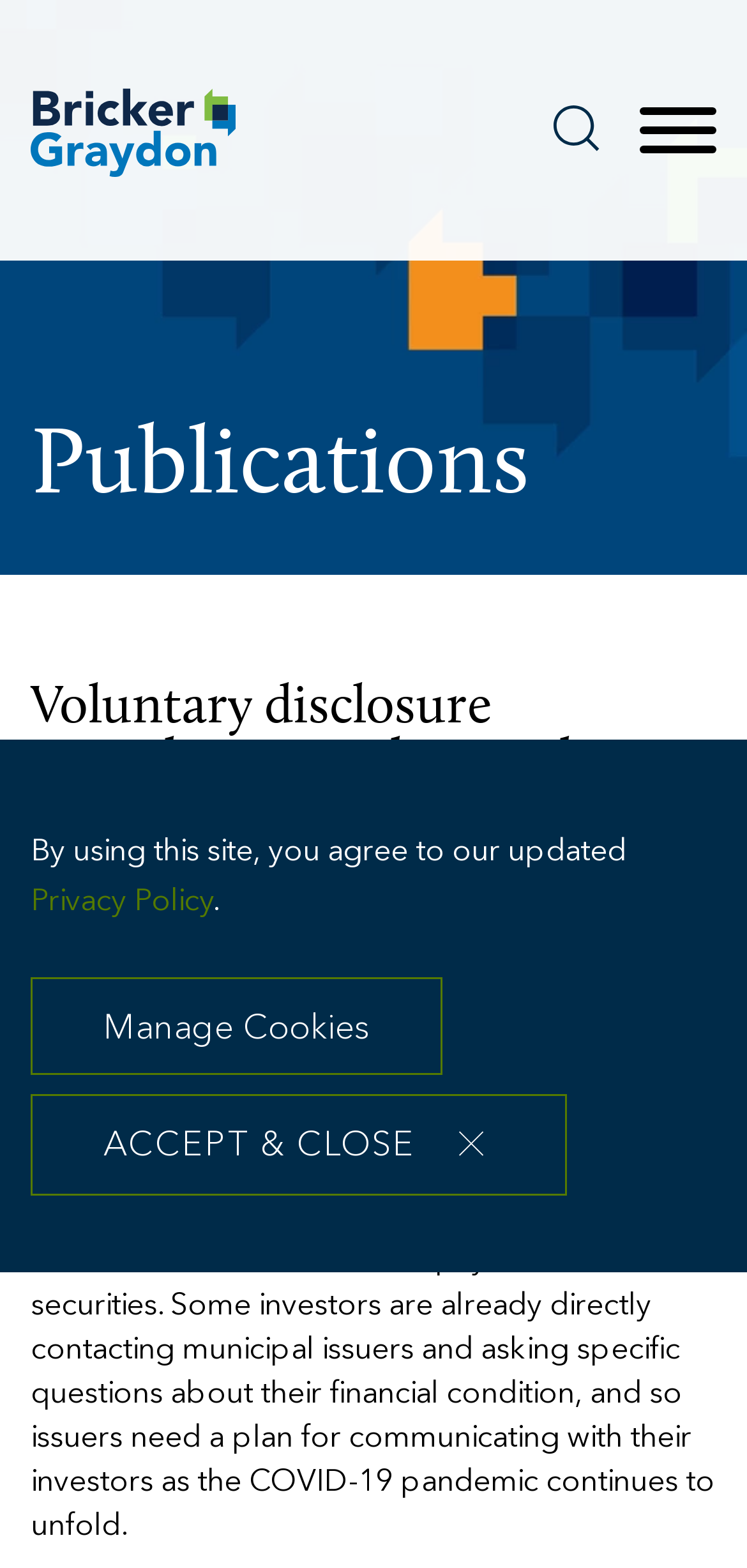Identify the webpage's primary heading and generate its text.

Voluntary disclosure considerations during the COVID-19 pandemic